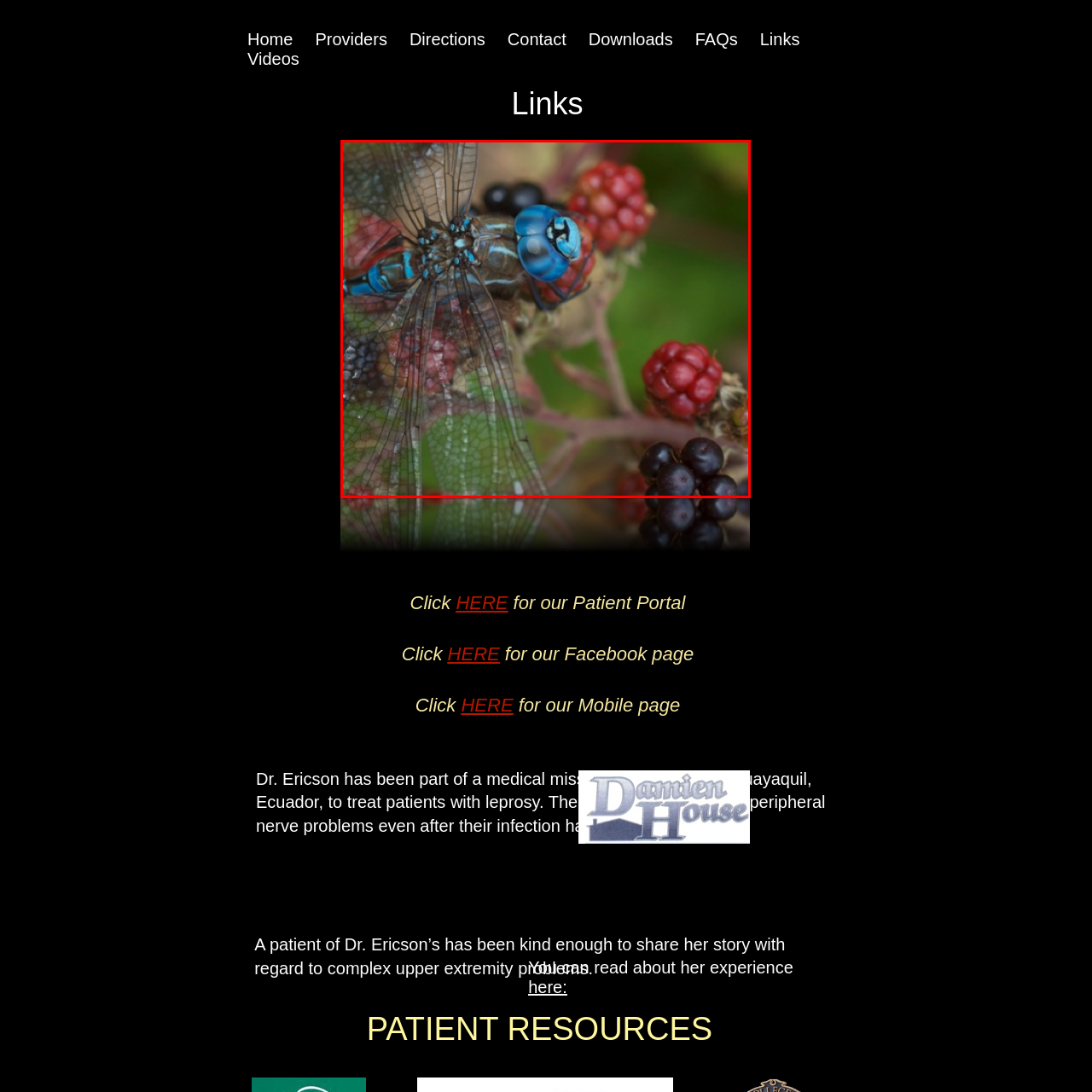Provide a comprehensive description of the image contained within the red rectangle.

The image captures a striking close-up of a dragonfly perched amidst a cluster of blackberries. The dragonfly features a mix of vibrant blue and black colors, with intricate, veined wings that showcase its delicate structure. Its large, compound eyes glisten, revealing shades of blue that complement its body. The setting is rich with dark and bright berries, ranging from deep black to a vivid red, providing a colorful backdrop that enhances the overall composition. This scene highlights the beauty of nature, blending the elegance of the dragonfly with the lushness of ripe blackberries, possibly in an outdoor garden or natural habitat.